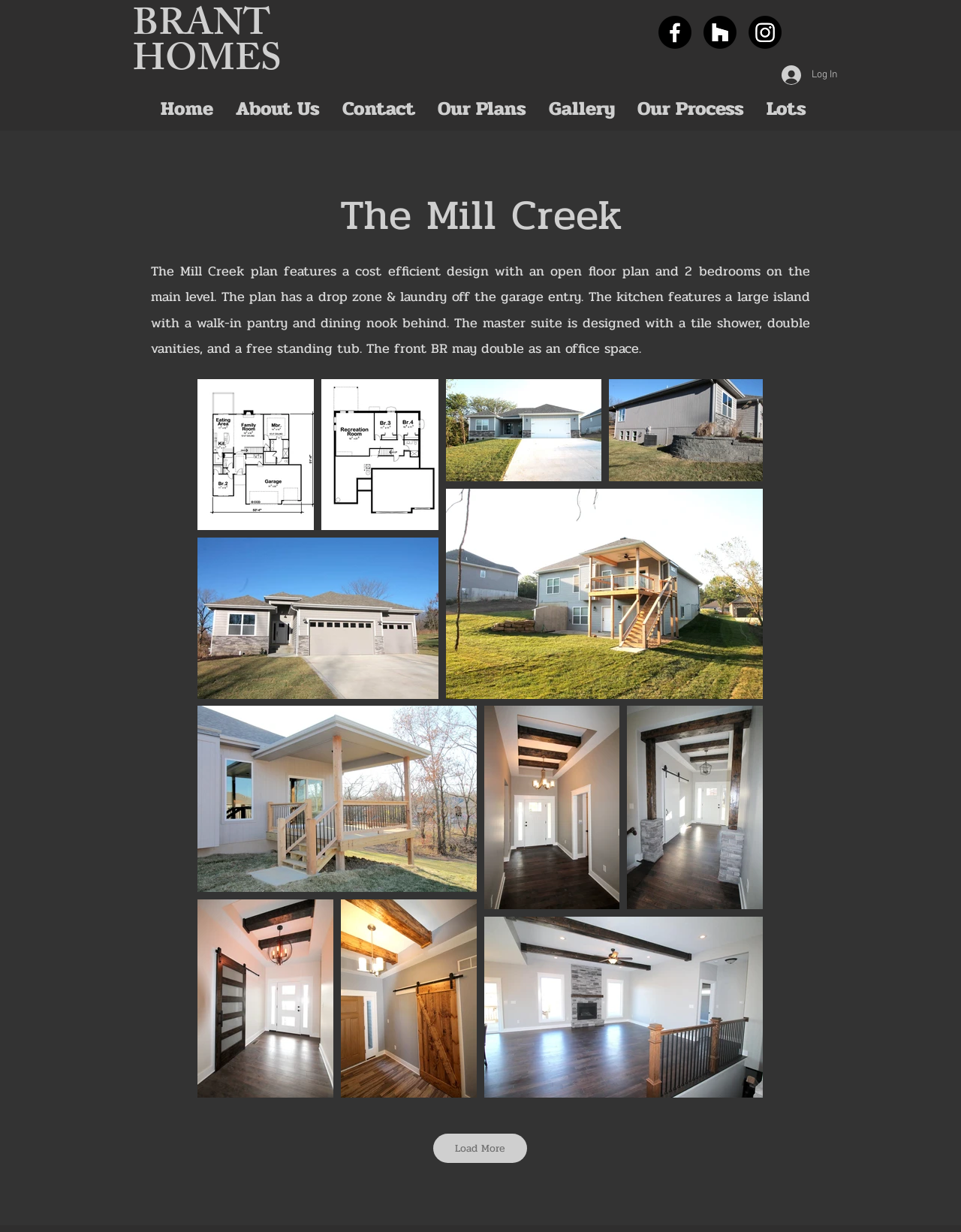Please specify the bounding box coordinates of the element that should be clicked to execute the given instruction: 'Load more content'. Ensure the coordinates are four float numbers between 0 and 1, expressed as [left, top, right, bottom].

[0.451, 0.92, 0.548, 0.944]